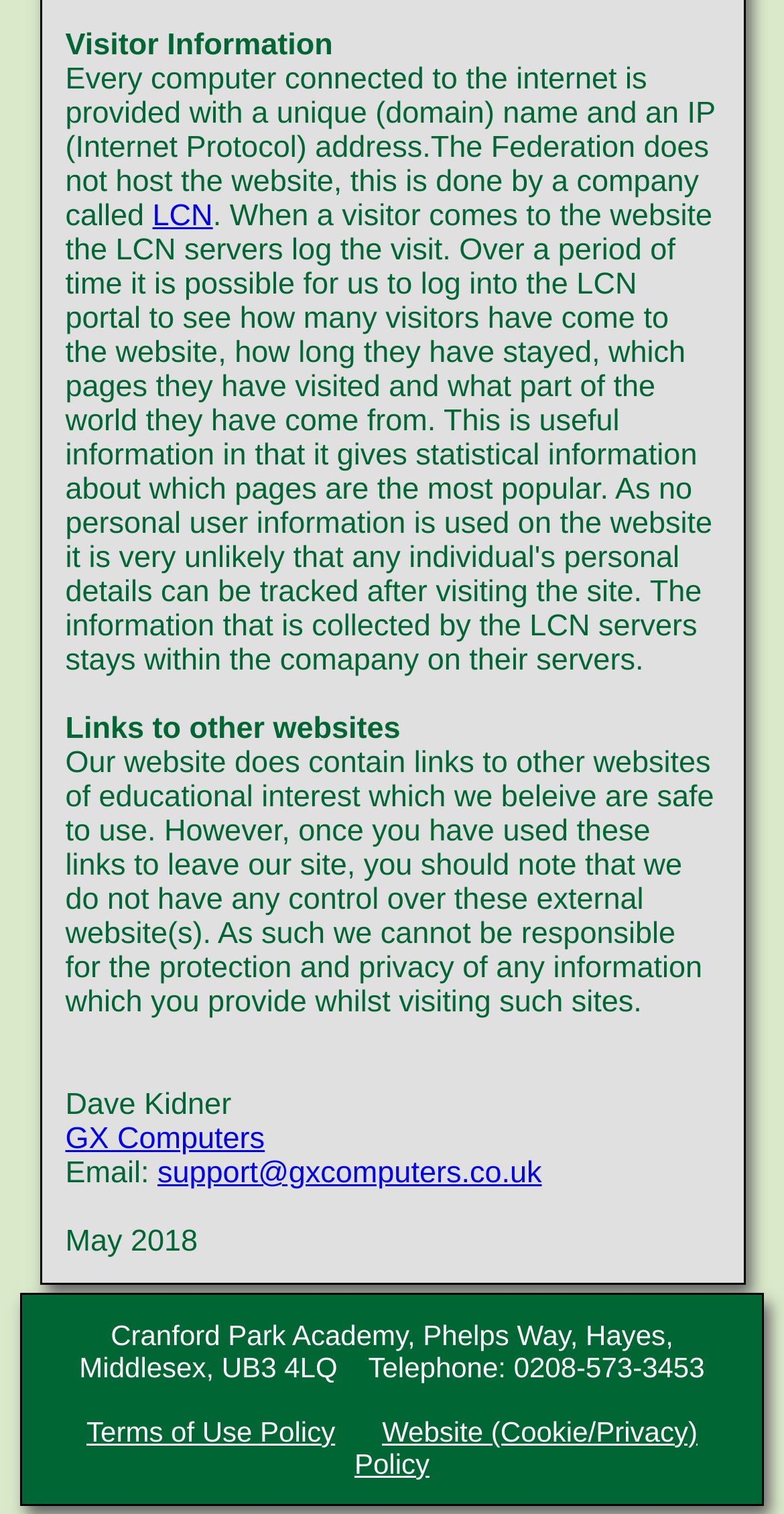Based on what you see in the screenshot, provide a thorough answer to this question: What is the purpose of the links to other websites?

I found the answer by reading the text element that describes the links to other websites. The text states that the links are to websites of educational interest, which suggests that they are provided for educational purposes.